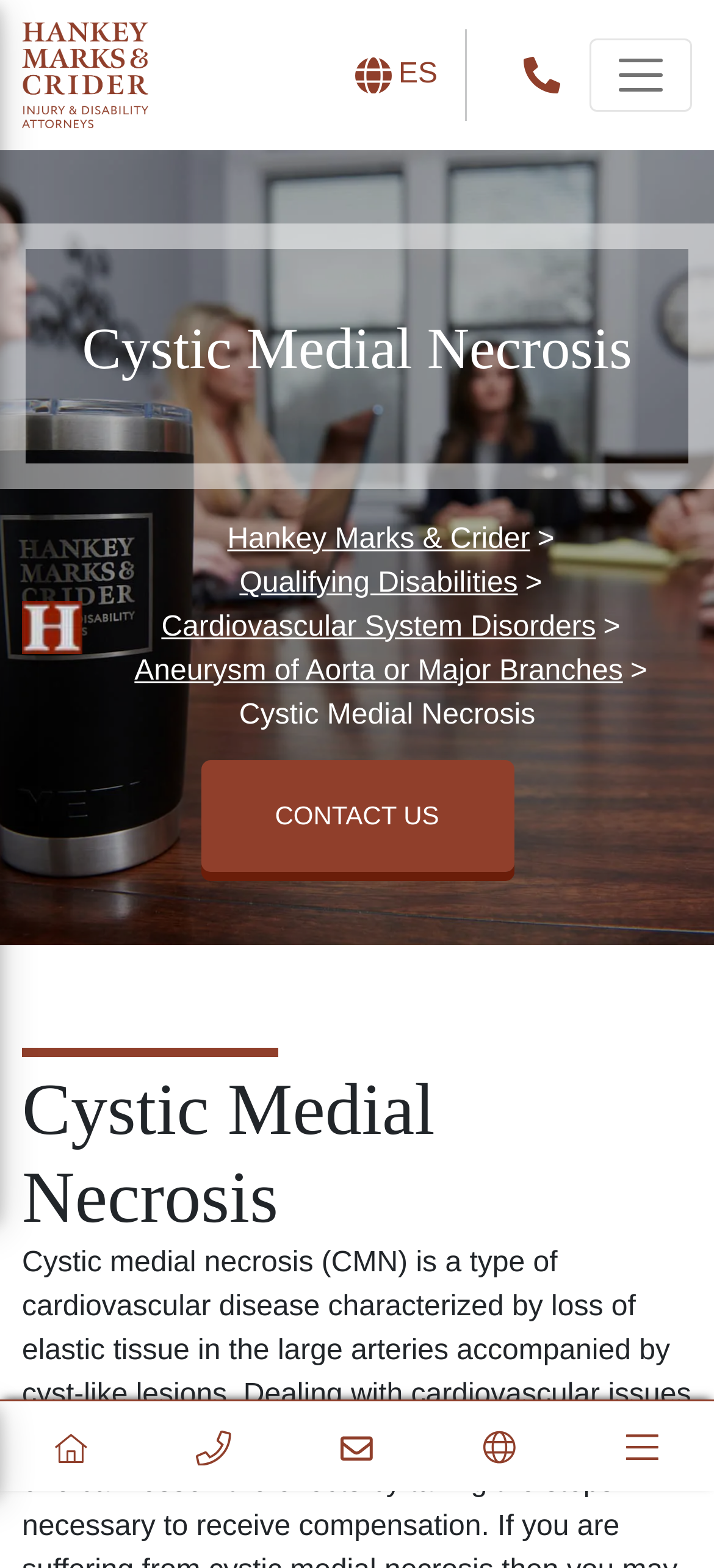Determine the bounding box coordinates of the clickable area required to perform the following instruction: "Navigate to the home page". The coordinates should be represented as four float numbers between 0 and 1: [left, top, right, bottom].

[0.077, 0.912, 0.123, 0.933]